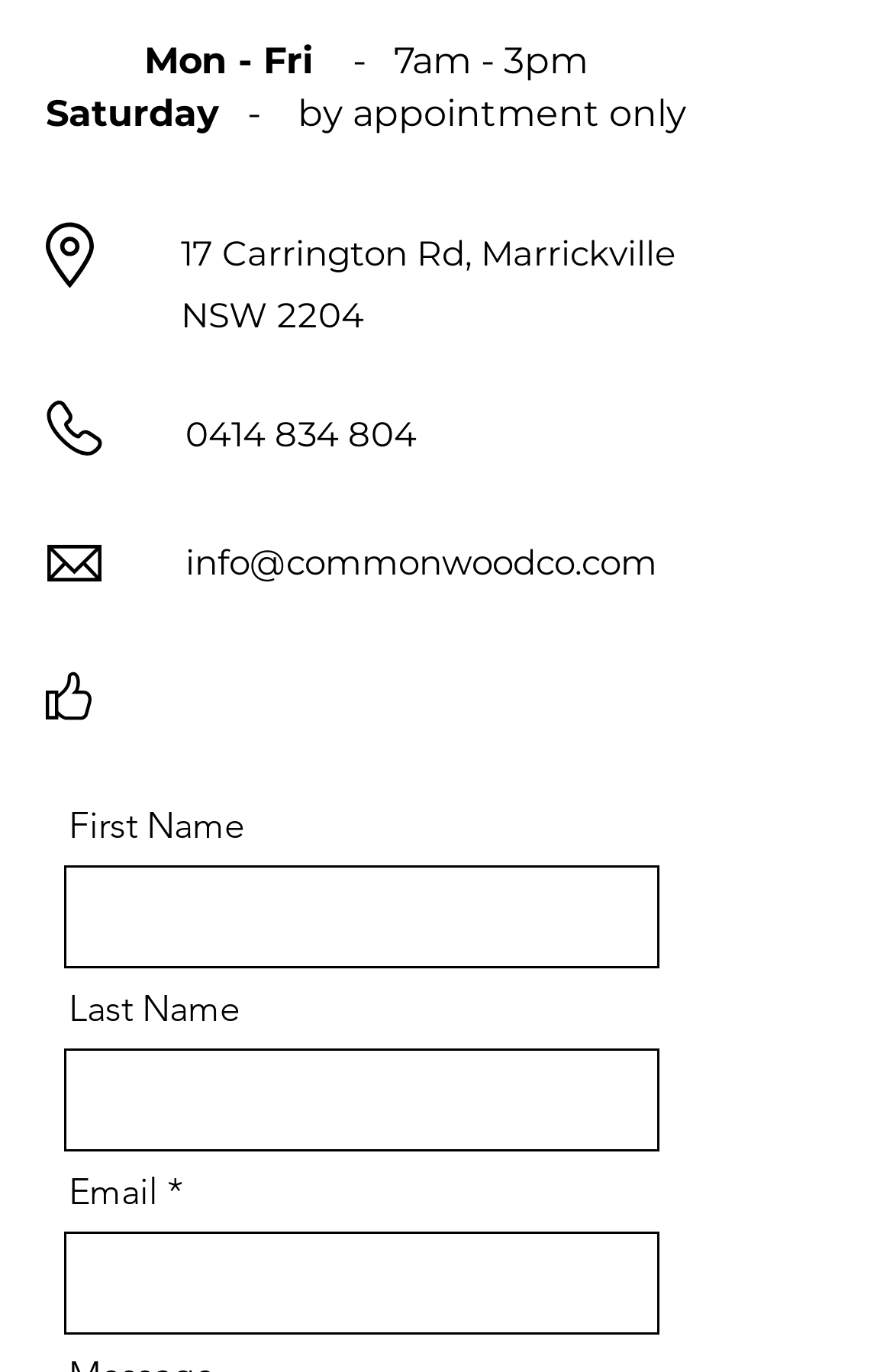What is the purpose of the form on the webpage?
Please give a detailed and elaborate explanation in response to the question.

I found the form on the webpage by looking at the text elements and the input fields. The form has fields for First Name, Last Name, and Email, which suggests that it is used to collect user information.